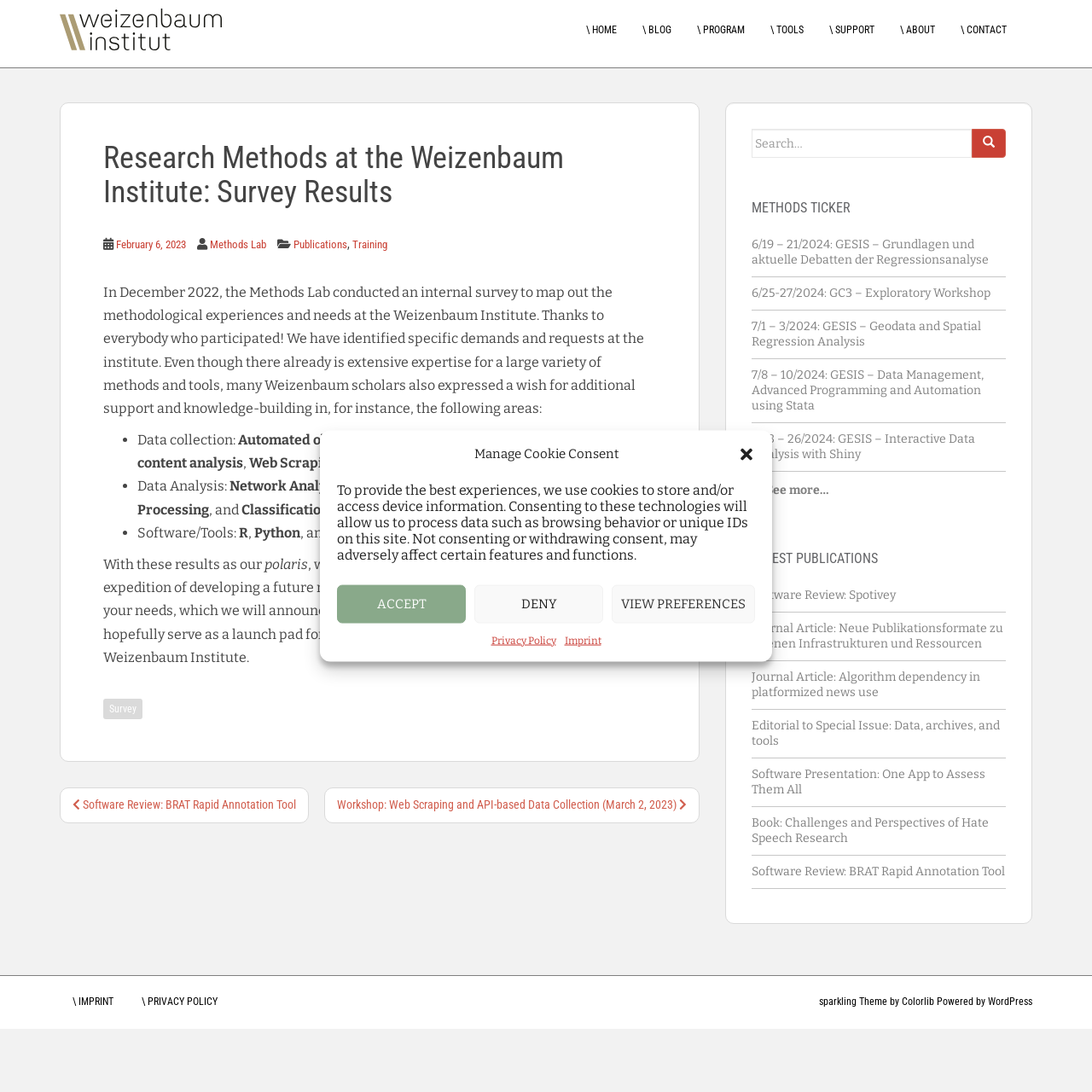What is the purpose of the survey conducted by the Methods Lab?
Using the image as a reference, deliver a detailed and thorough answer to the question.

According to the webpage, the Methods Lab conducted an internal survey in December 2022 to identify the methodological experiences and needs at the Weizenbaum Institute. The survey aimed to understand the demands and requests of the scholars at the institute.